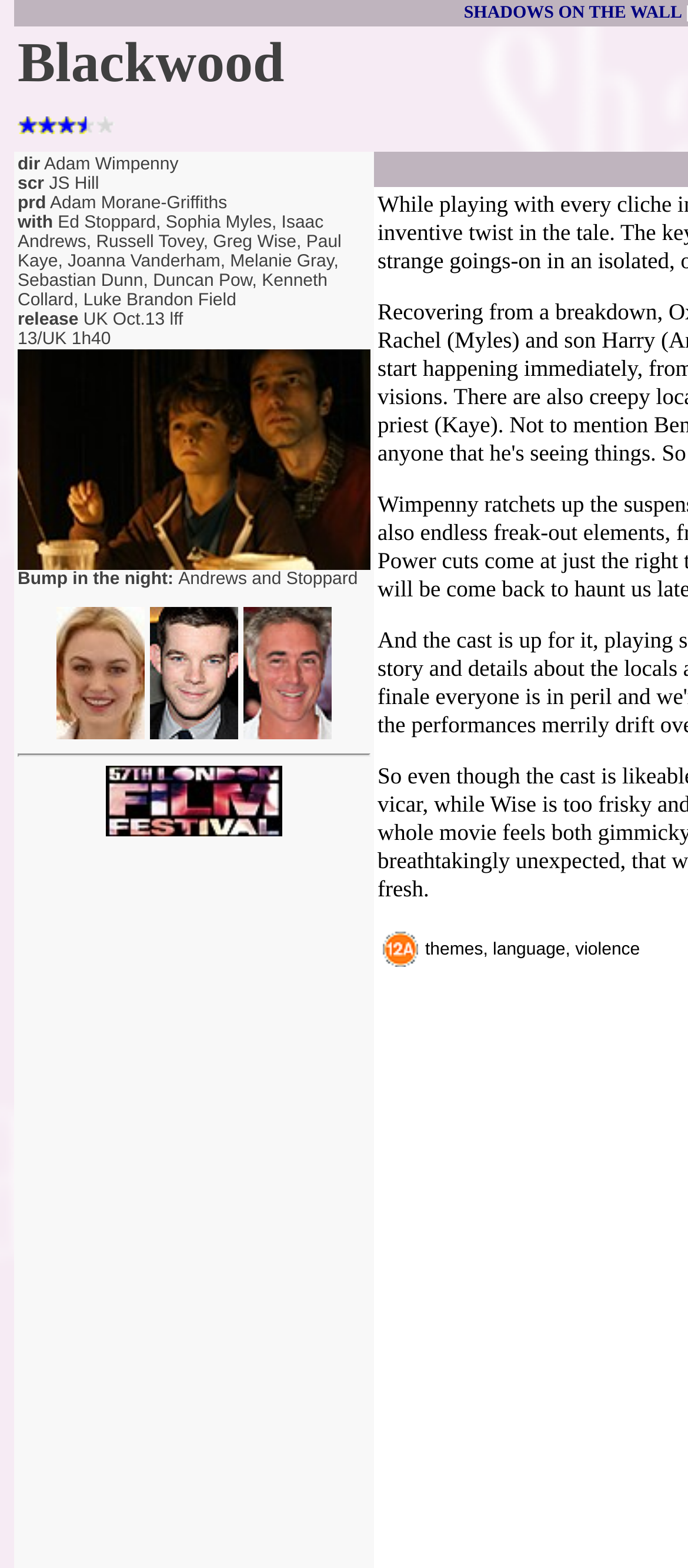Give a one-word or short phrase answer to the question: 
What is the name of the film festival where the film was released?

London Film Fest